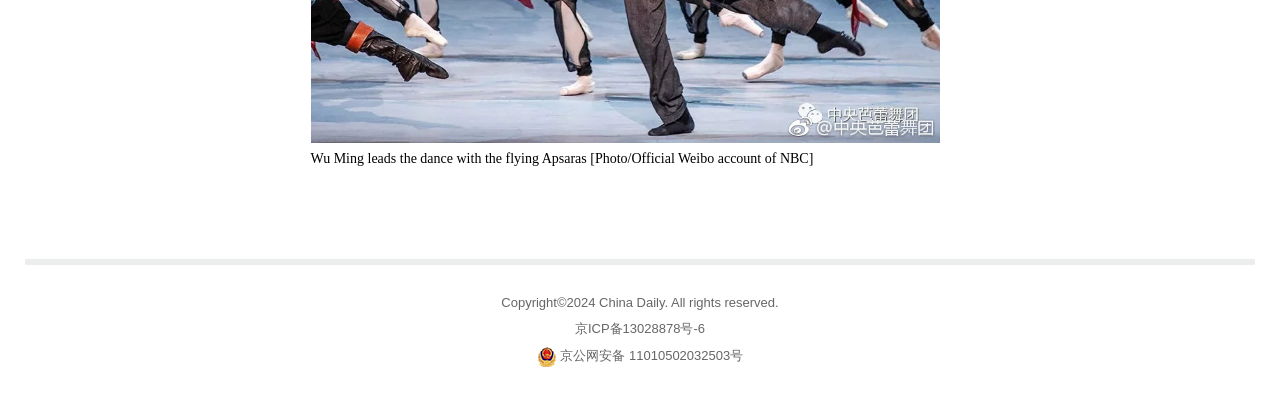What is the type of license number mentioned at the bottom? From the image, respond with a single word or brief phrase.

京ICP备